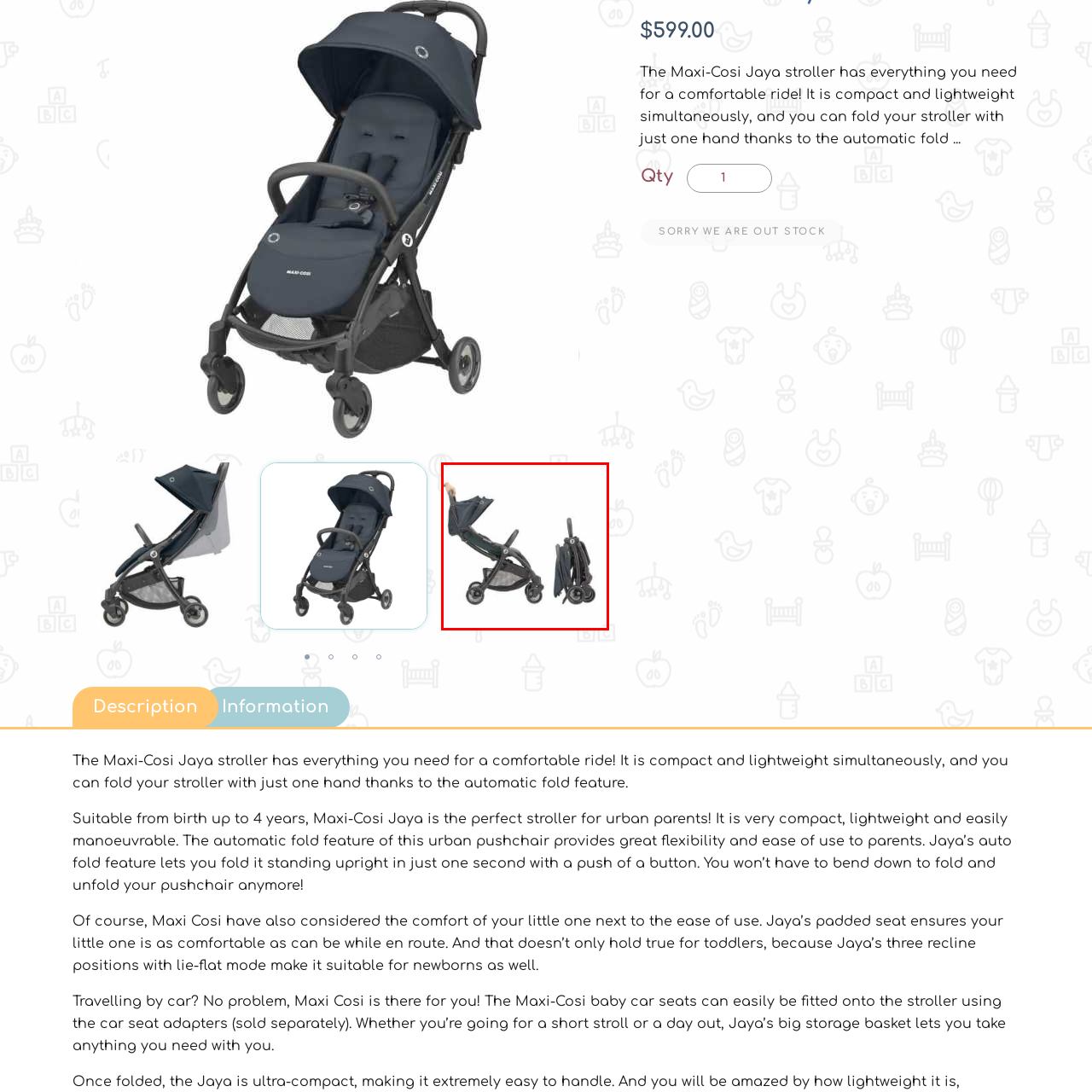Inspect the image surrounded by the red boundary and answer the following question in detail, basing your response on the visual elements of the image: 
How can the stroller be folded?

The innovative design of the Maxi-Cosi Jaya stroller allows it to be easily folded with one hand, making it ideal for urban parents who need to manage various tasks while navigating city life.